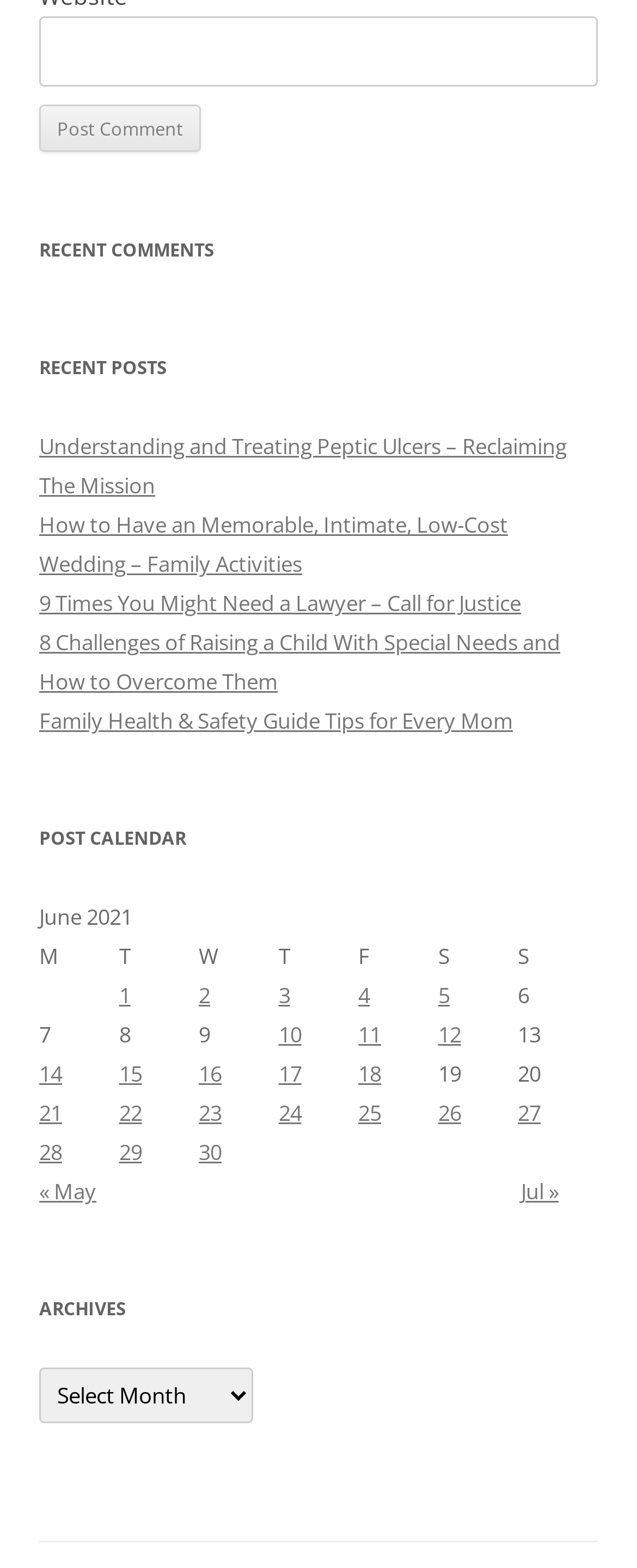Examine the screenshot and answer the question in as much detail as possible: What is the topic of the post published on June 1, 2021?

The link 'Posts published on June 1, 2021' does not provide a specific topic or title for the post, so it is not possible to determine the topic.